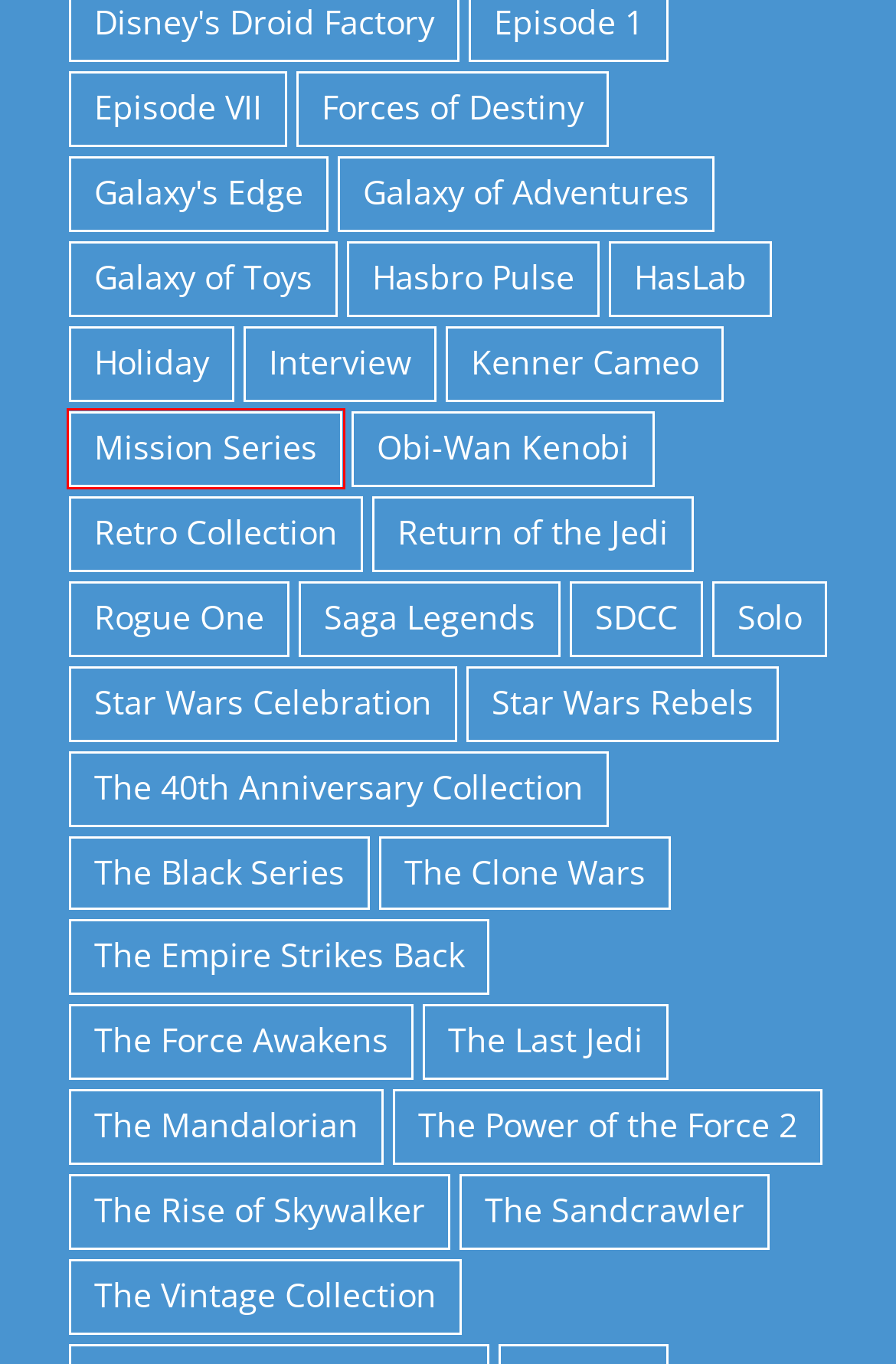Review the webpage screenshot and focus on the UI element within the red bounding box. Select the best-matching webpage description for the new webpage that follows after clicking the highlighted element. Here are the candidates:
A. Forces of Destiny – From 4-LOM to Zuckuss.com
B. Mission Series – From 4-LOM to Zuckuss.com
C. The Last Jedi – From 4-LOM to Zuckuss.com
D. Galaxy of Toys – From 4-LOM to Zuckuss.com
E. Episode VII – From 4-LOM to Zuckuss.com
F. Interview – From 4-LOM to Zuckuss.com
G. HasLab – From 4-LOM to Zuckuss.com
H. Solo – From 4-LOM to Zuckuss.com

B